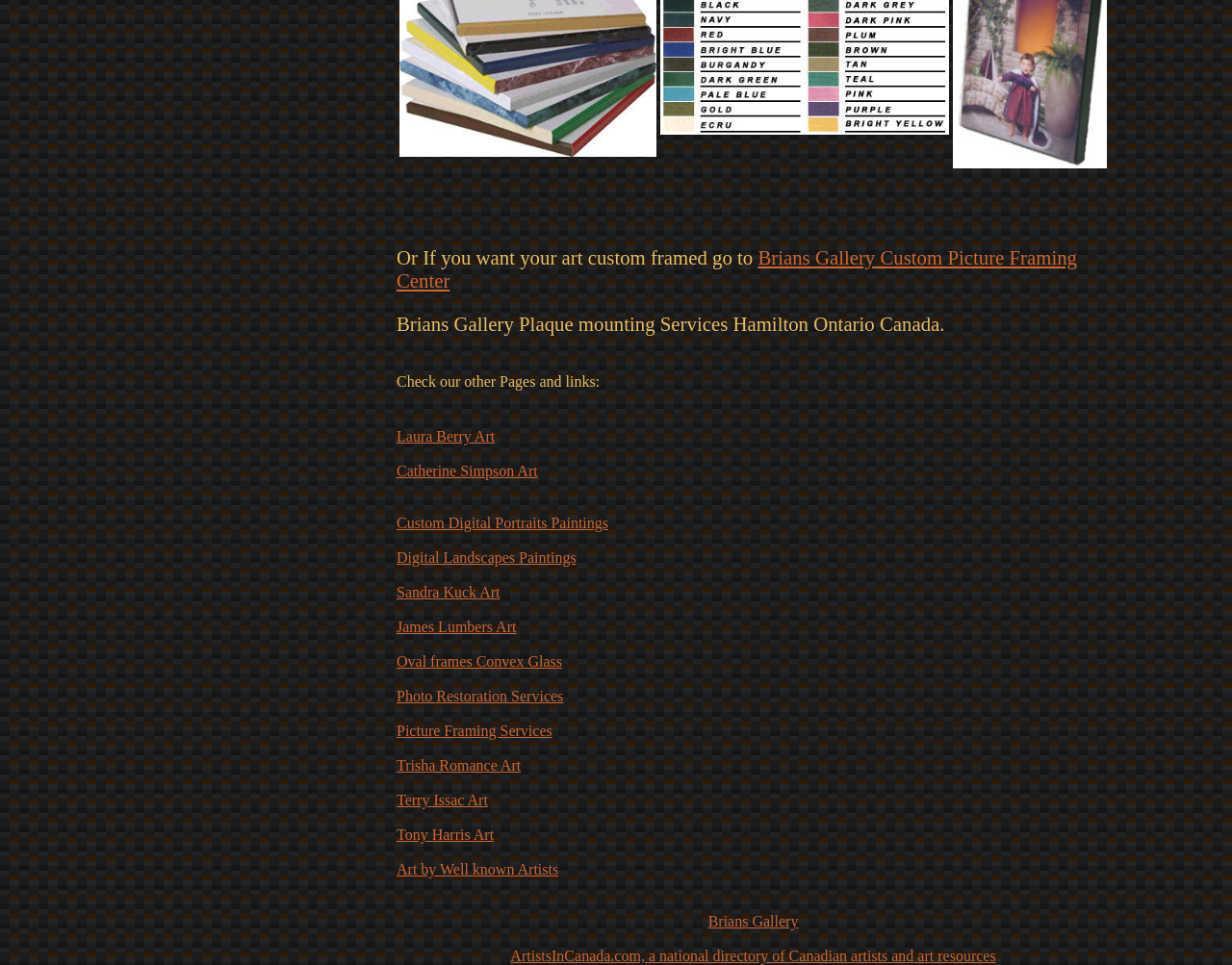What is the name of the custom framing center?
Please answer the question with as much detail and depth as you can.

The name of the custom framing center can be found in the link 'Brians Gallery Custom Picture Framing Center' which is located at the top of the webpage, indicating that Brians Gallery is the custom framing center being referred to.